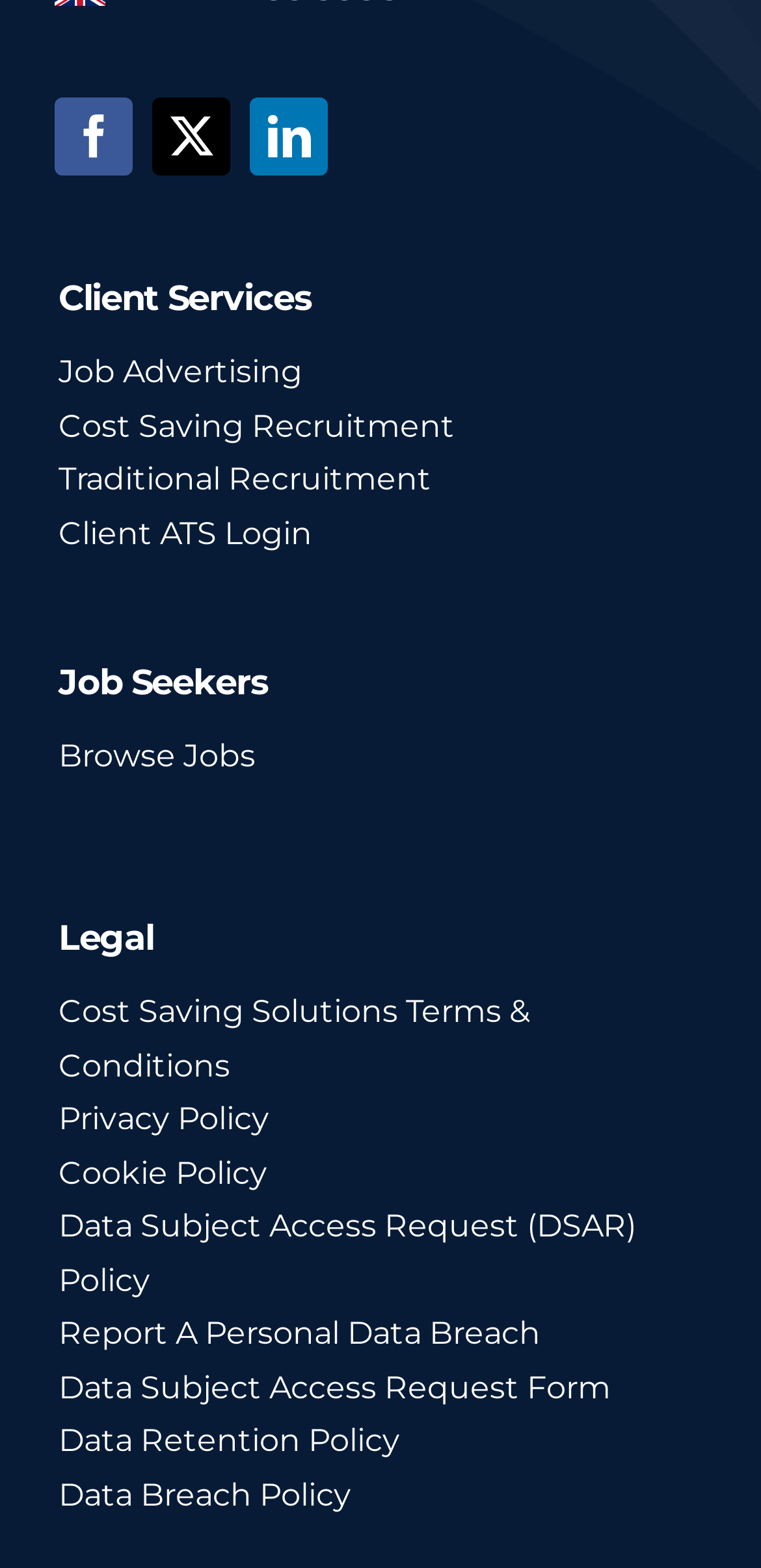Provide the bounding box coordinates for the area that should be clicked to complete the instruction: "Visit the company's facebook page".

[0.073, 0.062, 0.175, 0.112]